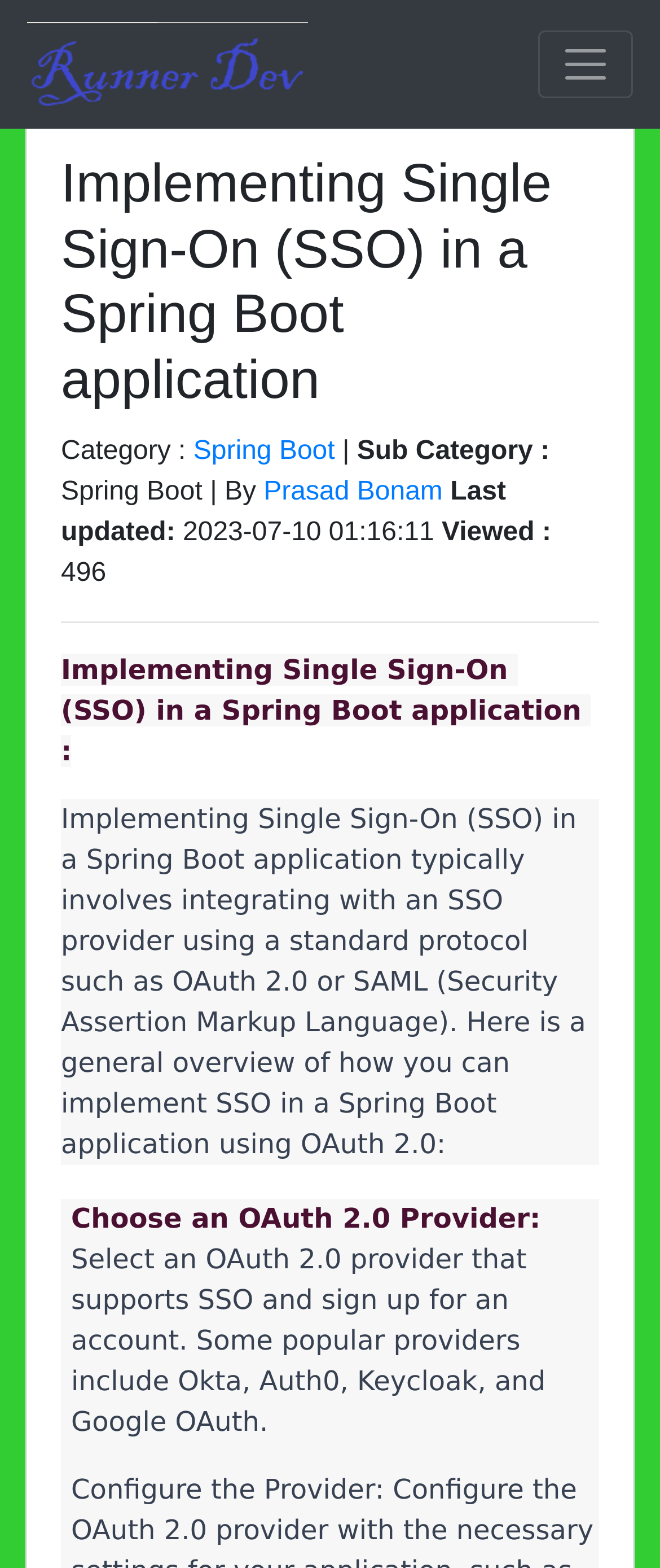What is the purpose of choosing an OAuth 2.0 provider?
Could you answer the question with a detailed and thorough explanation?

According to the article, choosing an OAuth 2.0 provider is a step in implementing Single Sign-On (SSO) in a Spring Boot application, as mentioned in the section 'Choose an OAuth 2.0 Provider:'.